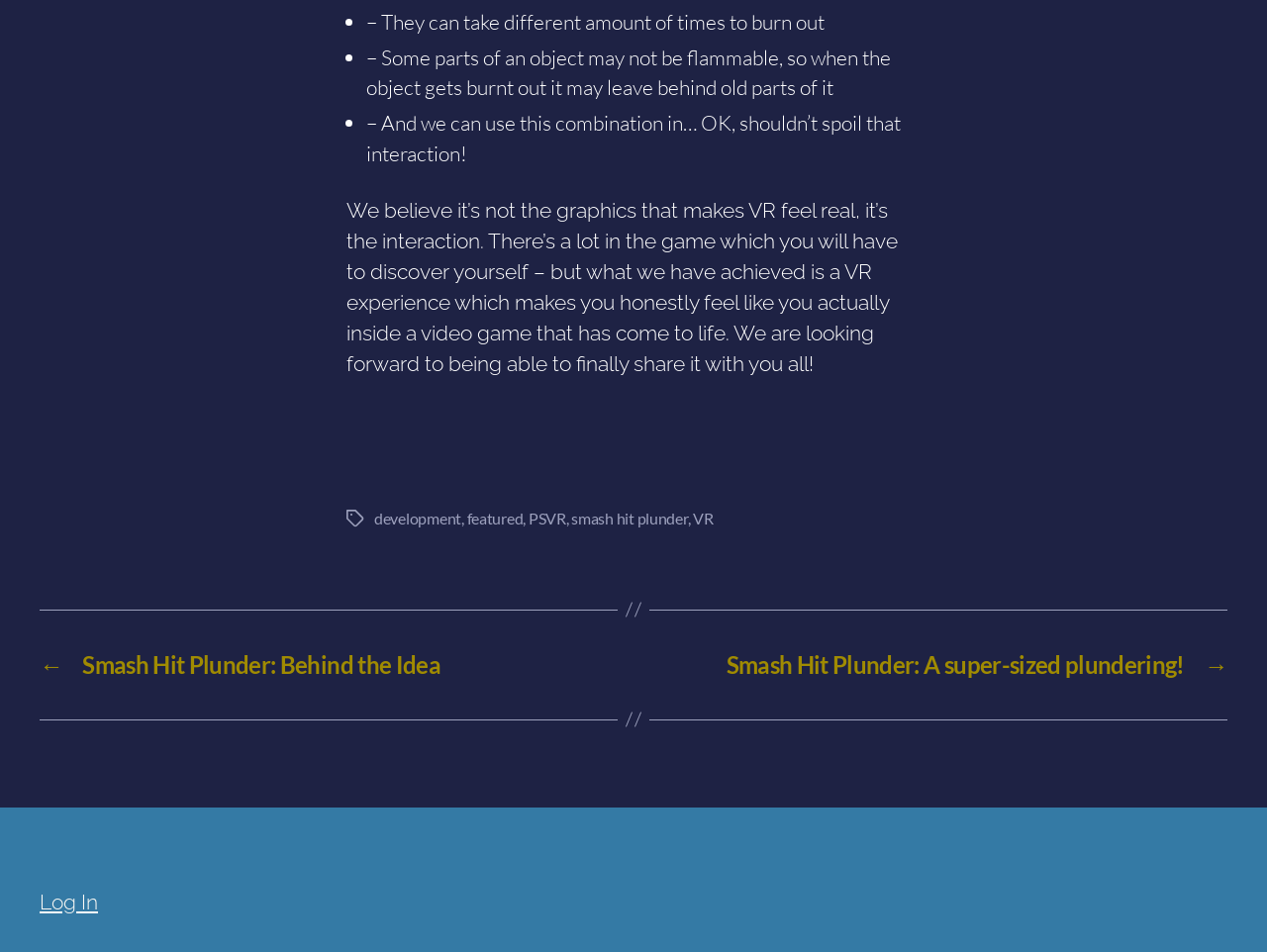With reference to the image, please provide a detailed answer to the following question: How many links are there in the tags section?

There are 5 links in the tags section: 'development', 'featured', 'PSVR', 'Smash Hit Plunder', and 'VR'.